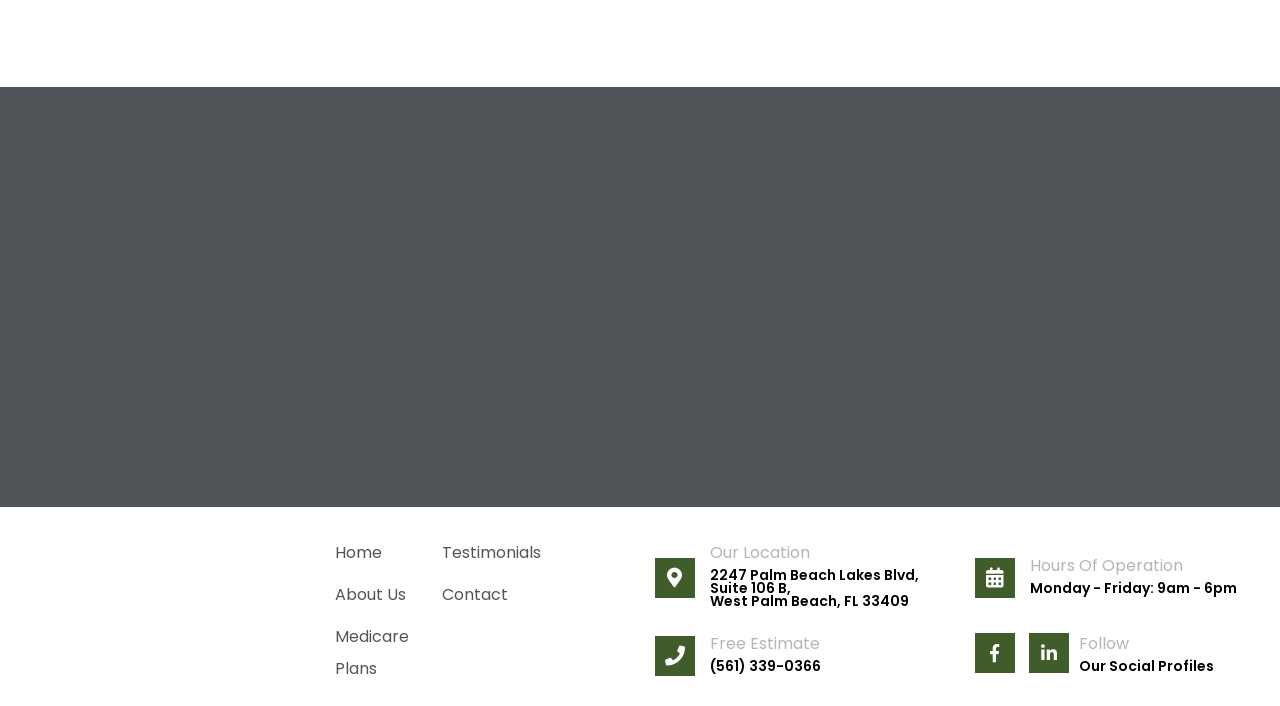Specify the bounding box coordinates (top-left x, top-left y, bottom-right x, bottom-right y) of the UI element in the screenshot that matches this description: title="Facebook"

[0.762, 0.897, 0.793, 0.954]